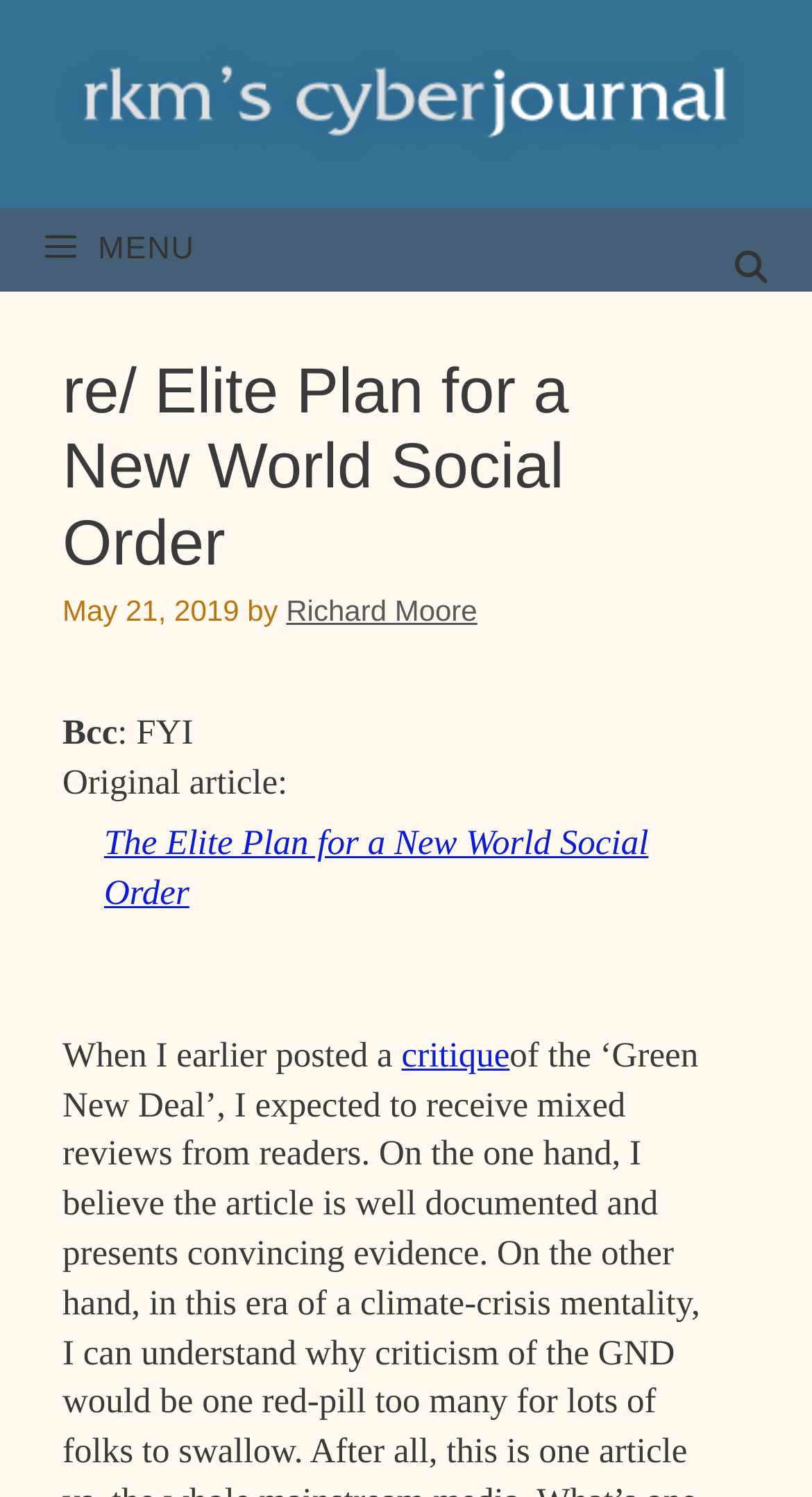What is the name of the author?
From the details in the image, answer the question comprehensively.

I found the author's name by looking at the text following the 'by' keyword, which is a common way to indicate the author of an article. The text 'by' is followed by a link with the text 'Richard Moore', which I assume is the author's name.